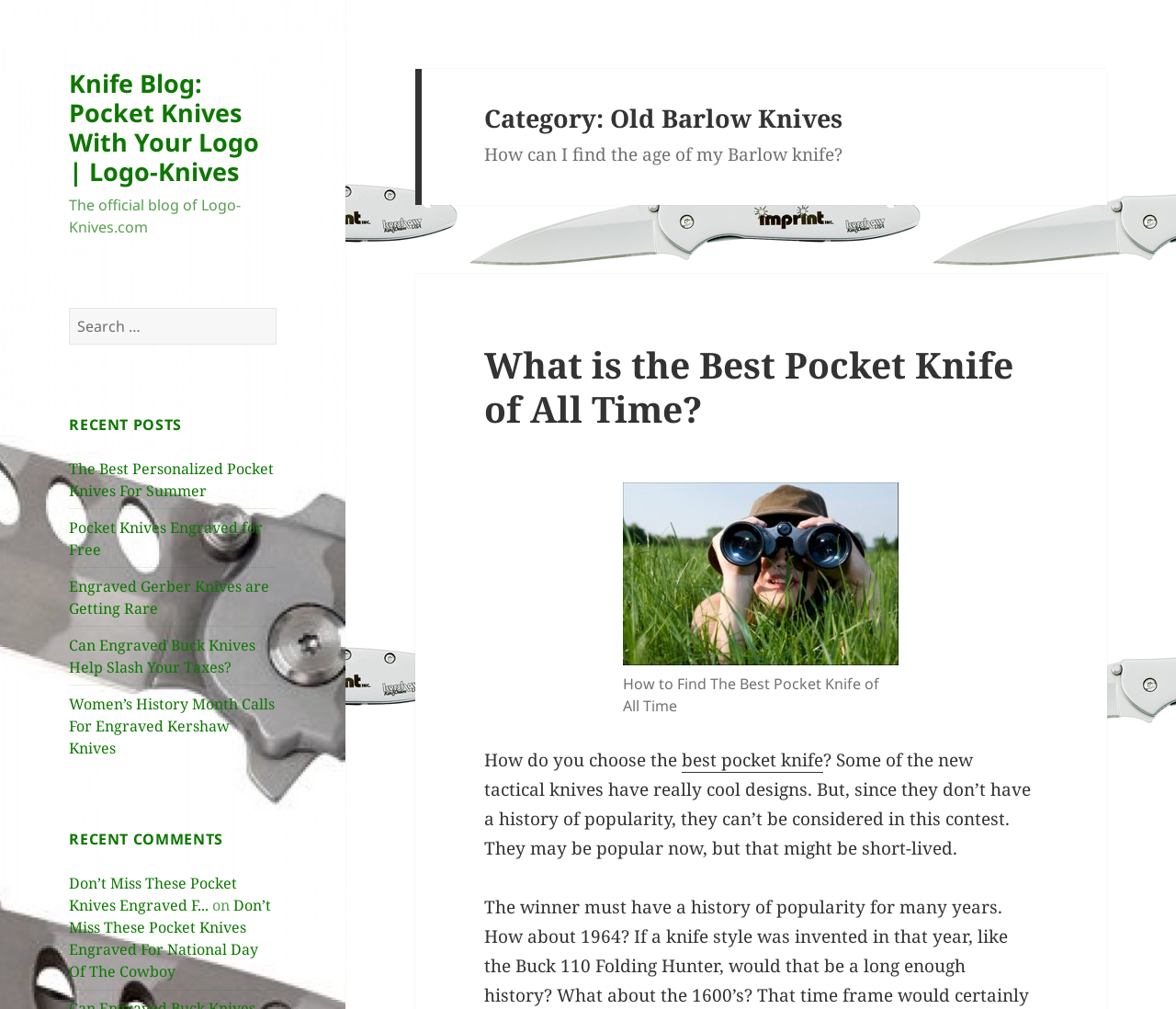Please determine the bounding box coordinates of the element's region to click in order to carry out the following instruction: "Learn how to find the best pocket knife of all time". The coordinates should be four float numbers between 0 and 1, i.e., [left, top, right, bottom].

[0.53, 0.478, 0.764, 0.659]